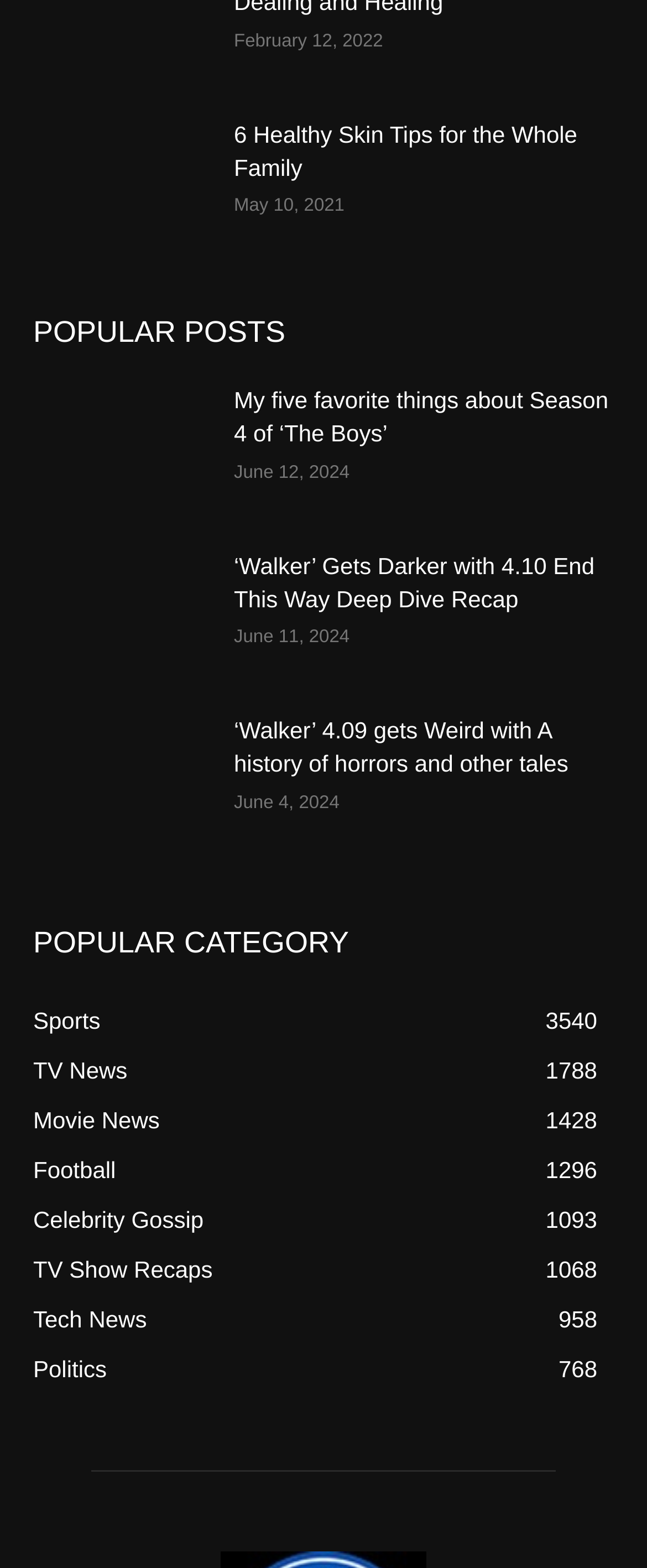Could you indicate the bounding box coordinates of the region to click in order to complete this instruction: "Explore the TV Show Recaps category".

[0.051, 0.801, 0.329, 0.818]